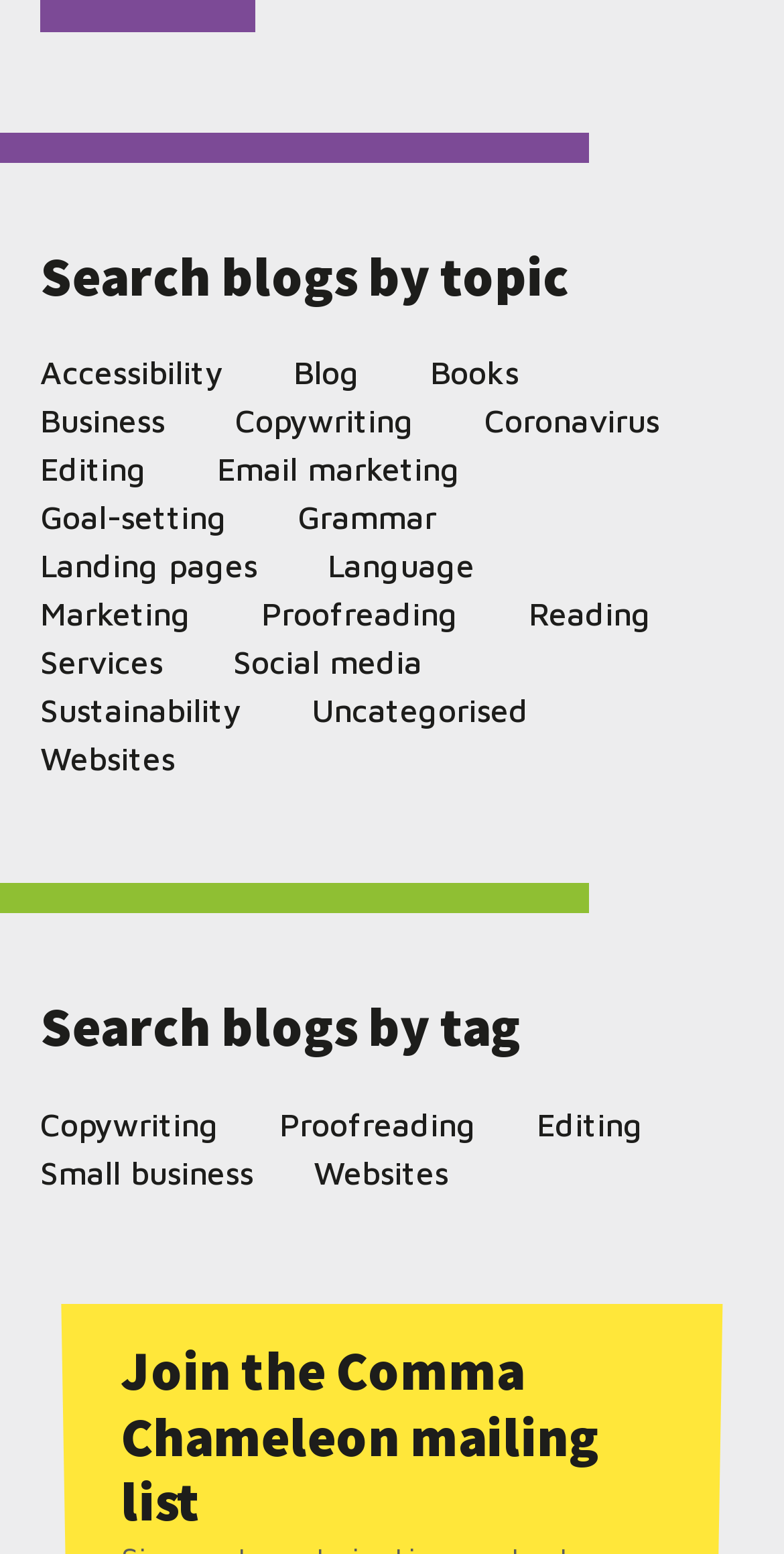Use a single word or phrase to answer the question: 
What is the main topic of the webpage?

Blogs